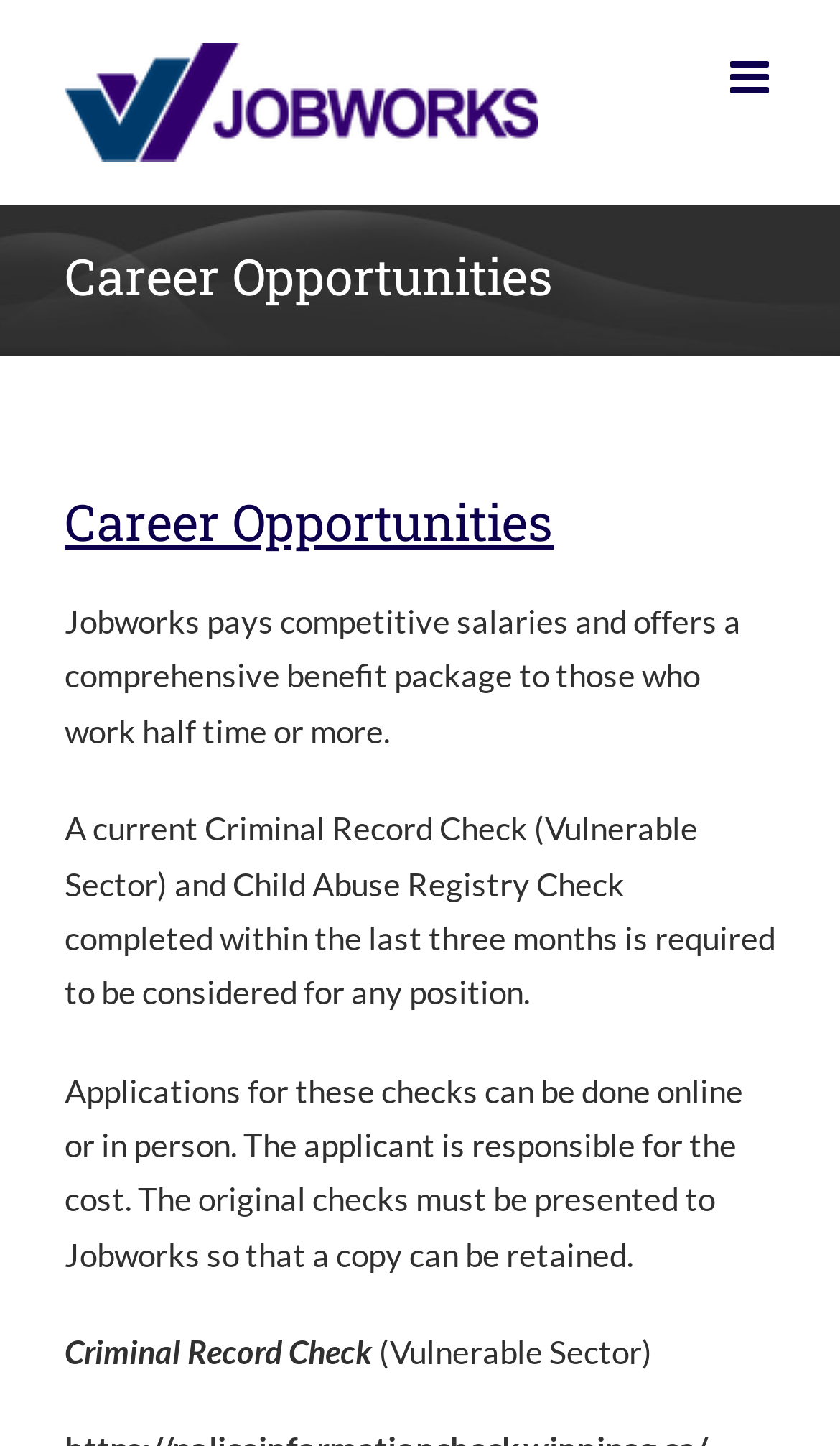What is the purpose of presenting the original checks to Jobworks?
Using the details shown in the screenshot, provide a comprehensive answer to the question.

The original checks must be presented to Jobworks so that a copy can be retained, as mentioned on the webpage.